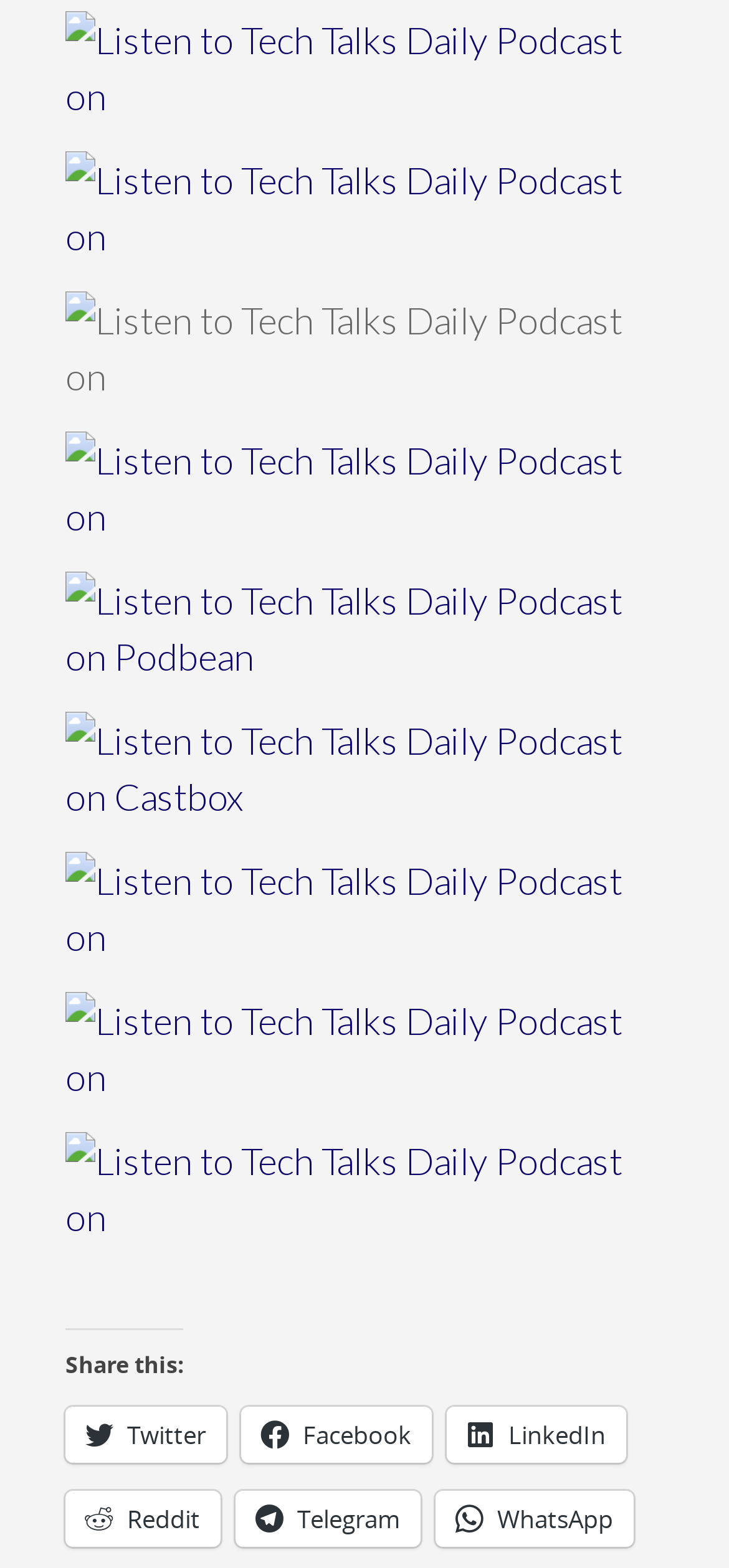Determine the bounding box for the described HTML element: "LinkedIn". Ensure the coordinates are four float numbers between 0 and 1 in the format [left, top, right, bottom].

[0.613, 0.898, 0.859, 0.933]